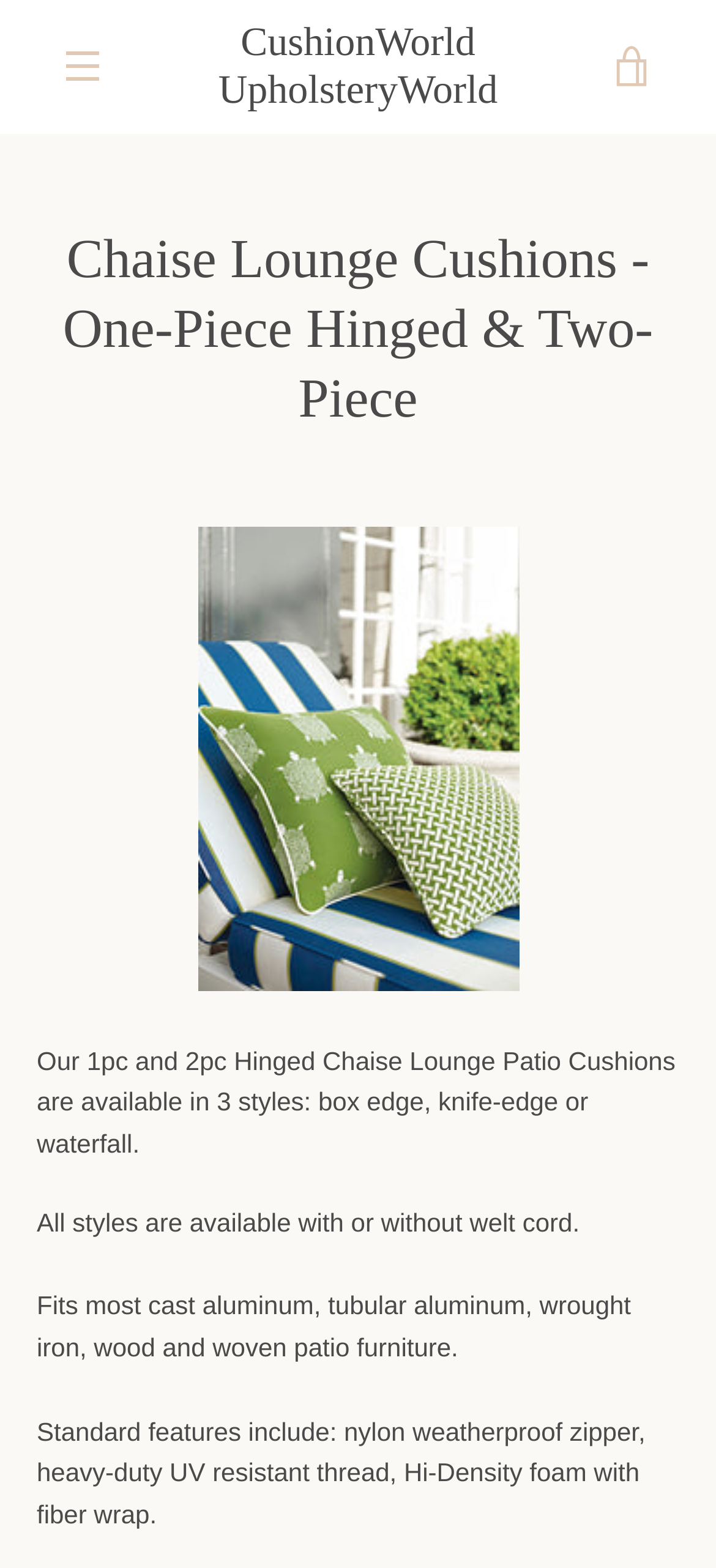What is the material of the patio furniture that the cushions fit?
Answer the question using a single word or phrase, according to the image.

cast aluminum, tubular aluminum, wrought iron, wood, woven